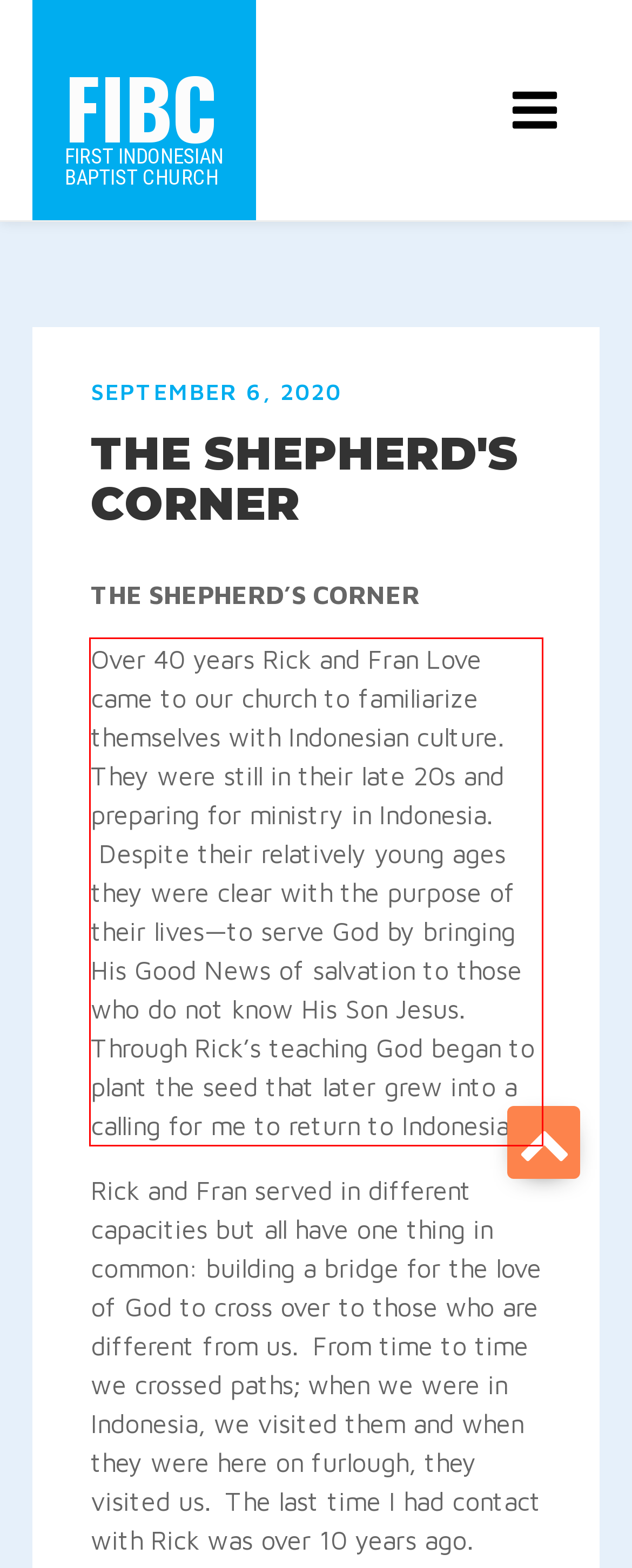You have a screenshot with a red rectangle around a UI element. Recognize and extract the text within this red bounding box using OCR.

Over 40 years Rick and Fran Love came to our church to familiarize themselves with Indonesian culture. They were still in their late 20s and preparing for ministry in Indonesia. Despite their relatively young ages they were clear with the purpose of their lives—to serve God by bringing His Good News of salvation to those who do not know His Son Jesus. Through Rick’s teaching God began to plant the seed that later grew into a calling for me to return to Indonesia.